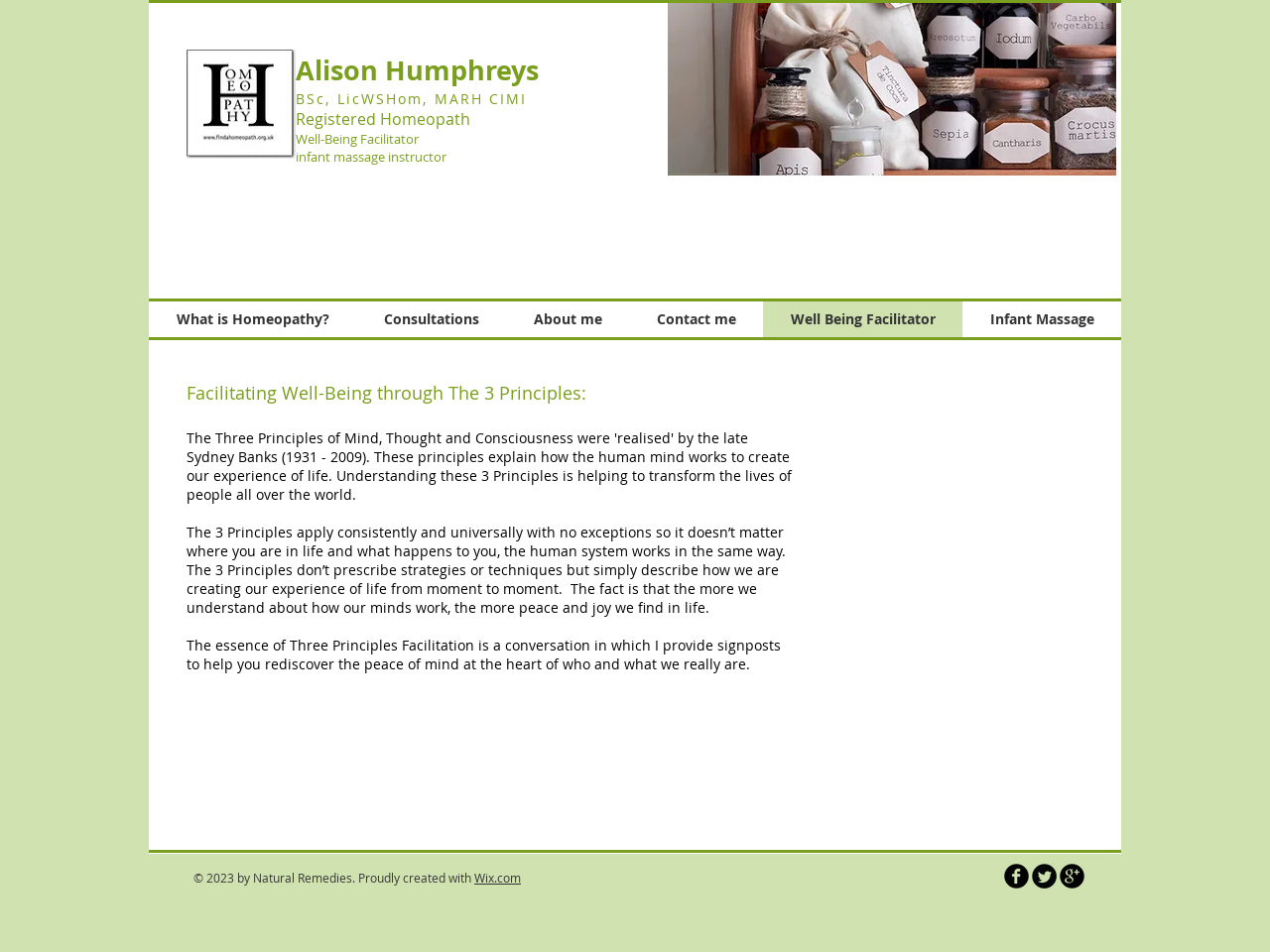Pinpoint the bounding box coordinates for the area that should be clicked to perform the following instruction: "Contact the homeopath".

[0.495, 0.317, 0.601, 0.354]